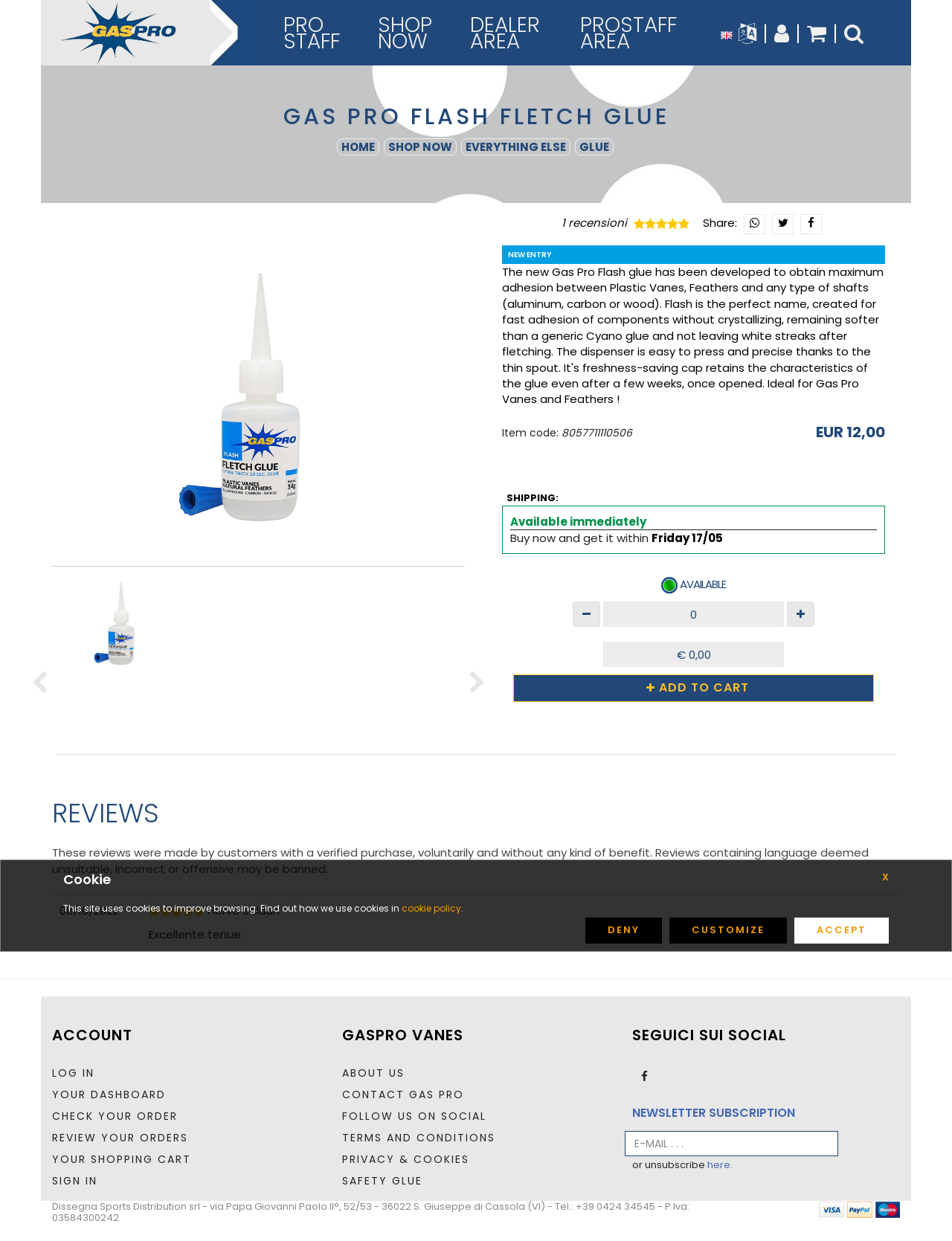From the details in the image, provide a thorough response to the question: What is the purpose of the button?

I found the answer by looking at the button element with the text 'ADD TO CART' which is likely to be the purpose of the button, to add the product to the cart.